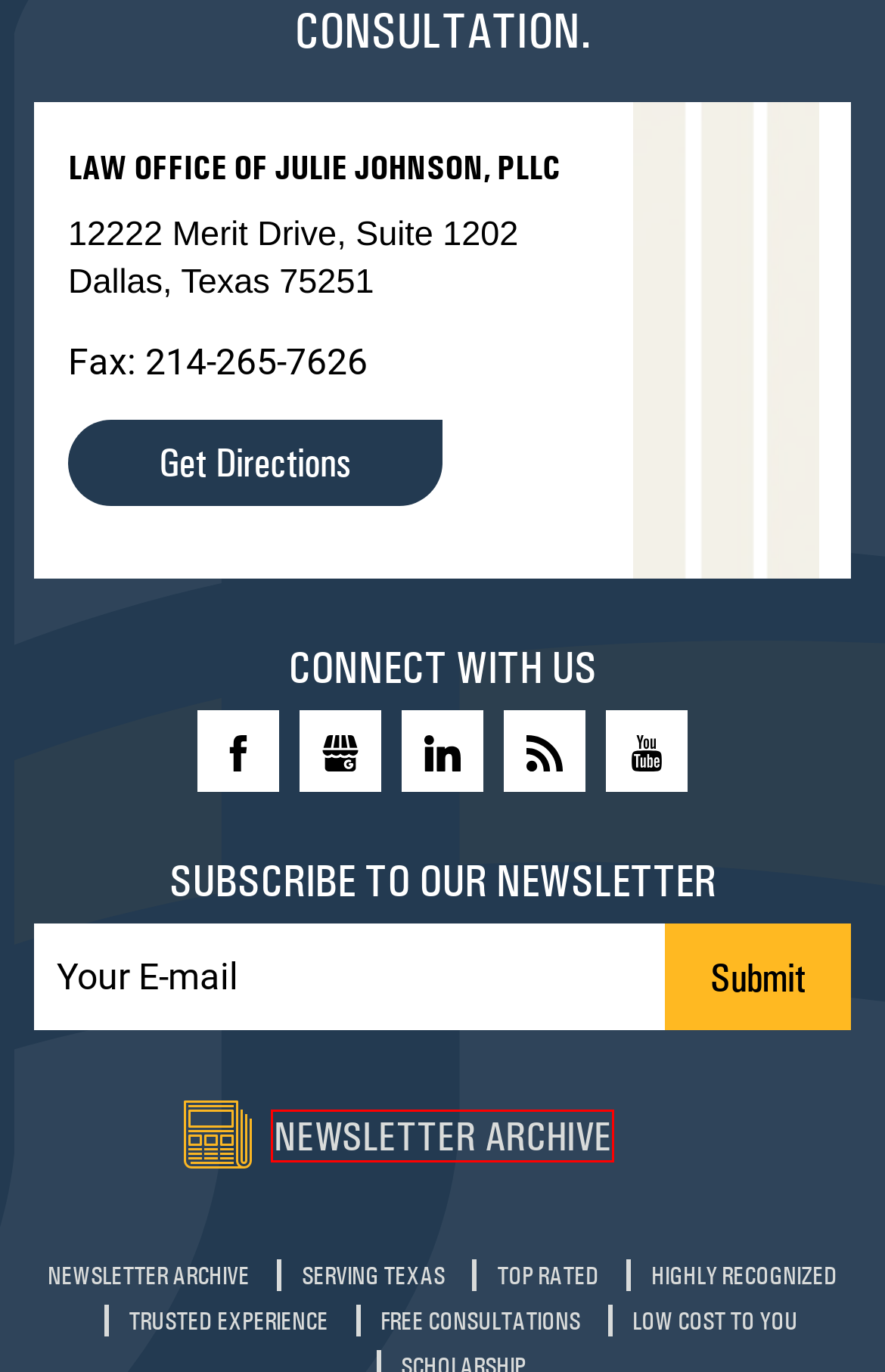Analyze the given webpage screenshot and identify the UI element within the red bounding box. Select the webpage description that best matches what you expect the new webpage to look like after clicking the element. Here are the candidates:
A. Back and Neck Injuries Archives - Law Office of Julie Johnson
B. Newsletter Archive - Law Office of Julie Johnson
C. Workplace Accidents Archives - Law Office of Julie Johnson
D. Why Work With Us | The Law Office of Julie Johnson
E. Product Liability Archives - Law Office of Julie Johnson
F. Law Office of Julie Johnson
G. Cases We Handle - Law Office of Julie Johnson
H. Construction Accident Archives - Law Office of Julie Johnson

B